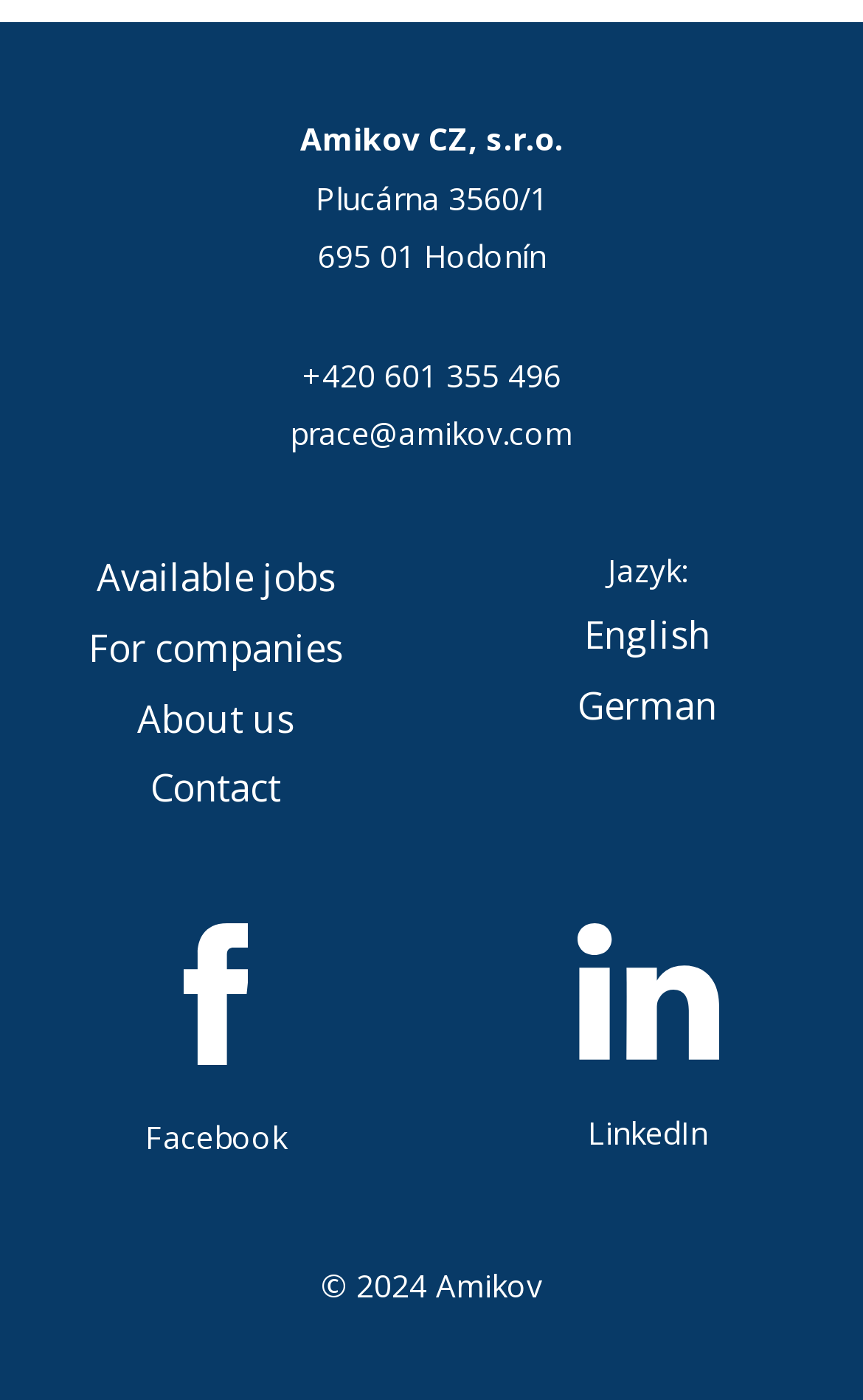Given the description "About us", provide the bounding box coordinates of the corresponding UI element.

[0.159, 0.494, 0.341, 0.531]